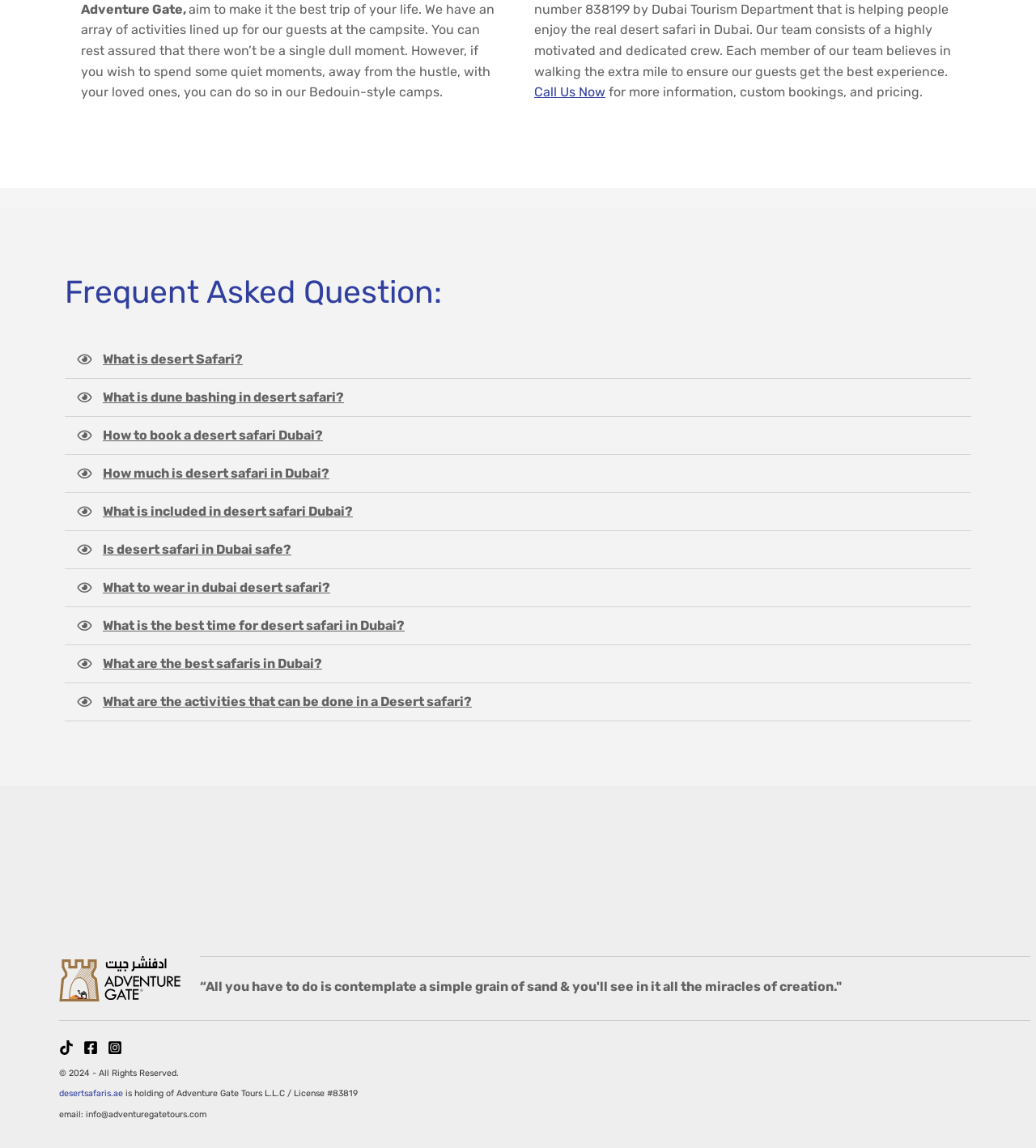Show the bounding box coordinates of the region that should be clicked to follow the instruction: "Select 'What is desert Safari?' tab."

[0.062, 0.297, 0.938, 0.33]